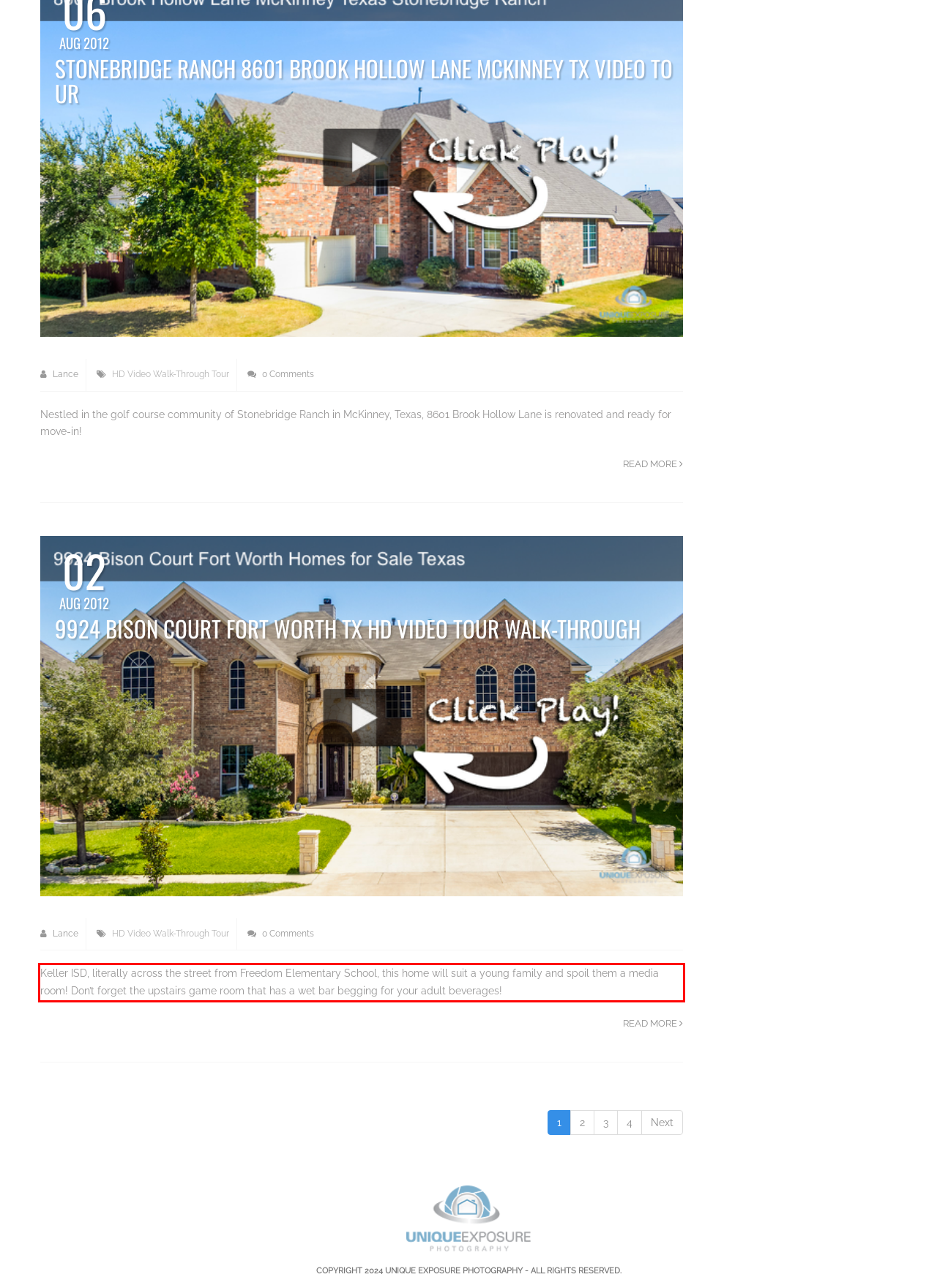Please identify and extract the text content from the UI element encased in a red bounding box on the provided webpage screenshot.

Keller ISD, literally across the street from Freedom Elementary School, this home will suit a young family and spoil them a media room! Don’t forget the upstairs game room that has a wet bar begging for your adult beverages!